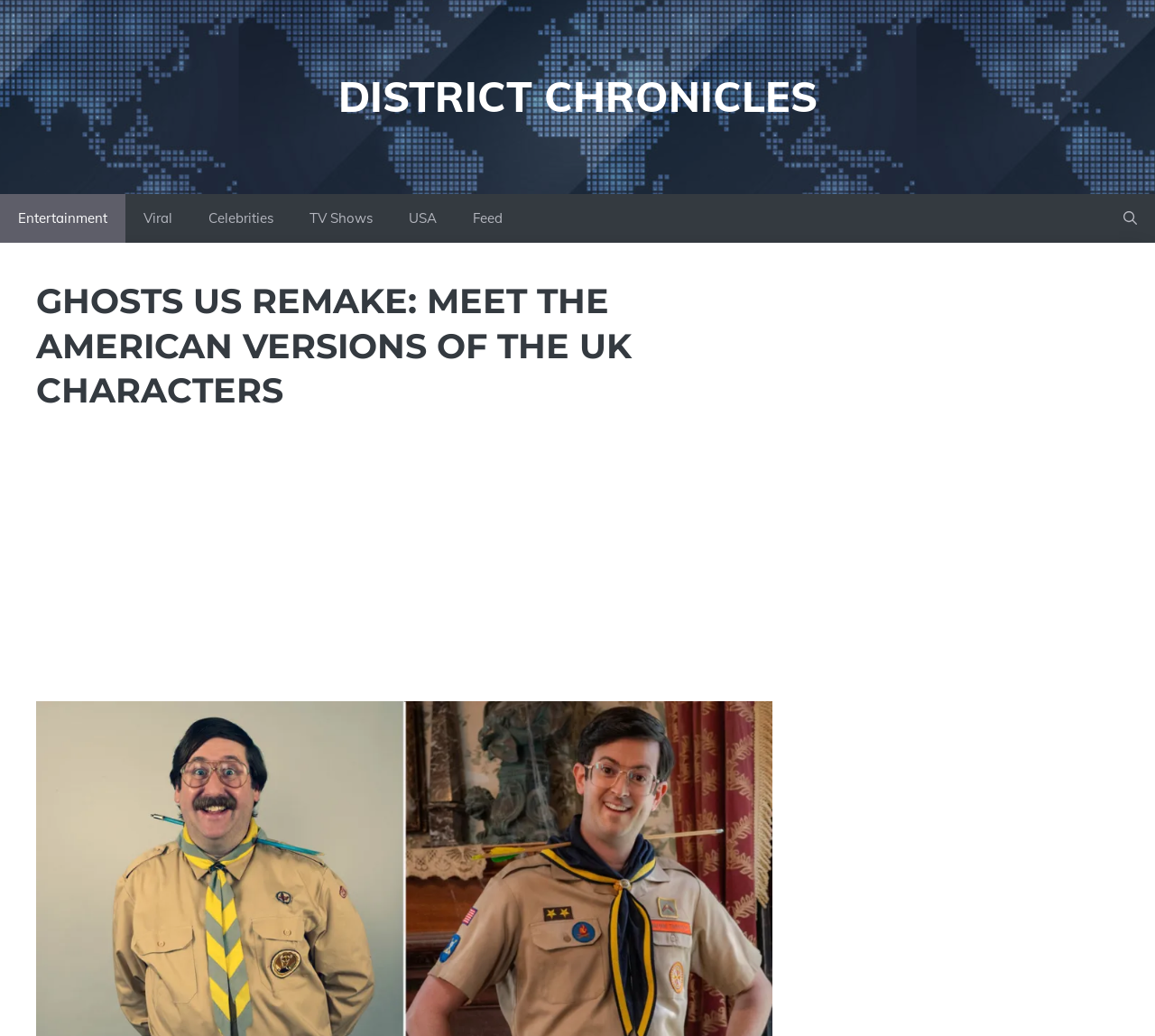What is the category of the article?
Refer to the image and provide a thorough answer to the question.

I determined the answer by looking at the navigation links and found that the article is categorized under 'TV Shows', which is one of the navigation links.